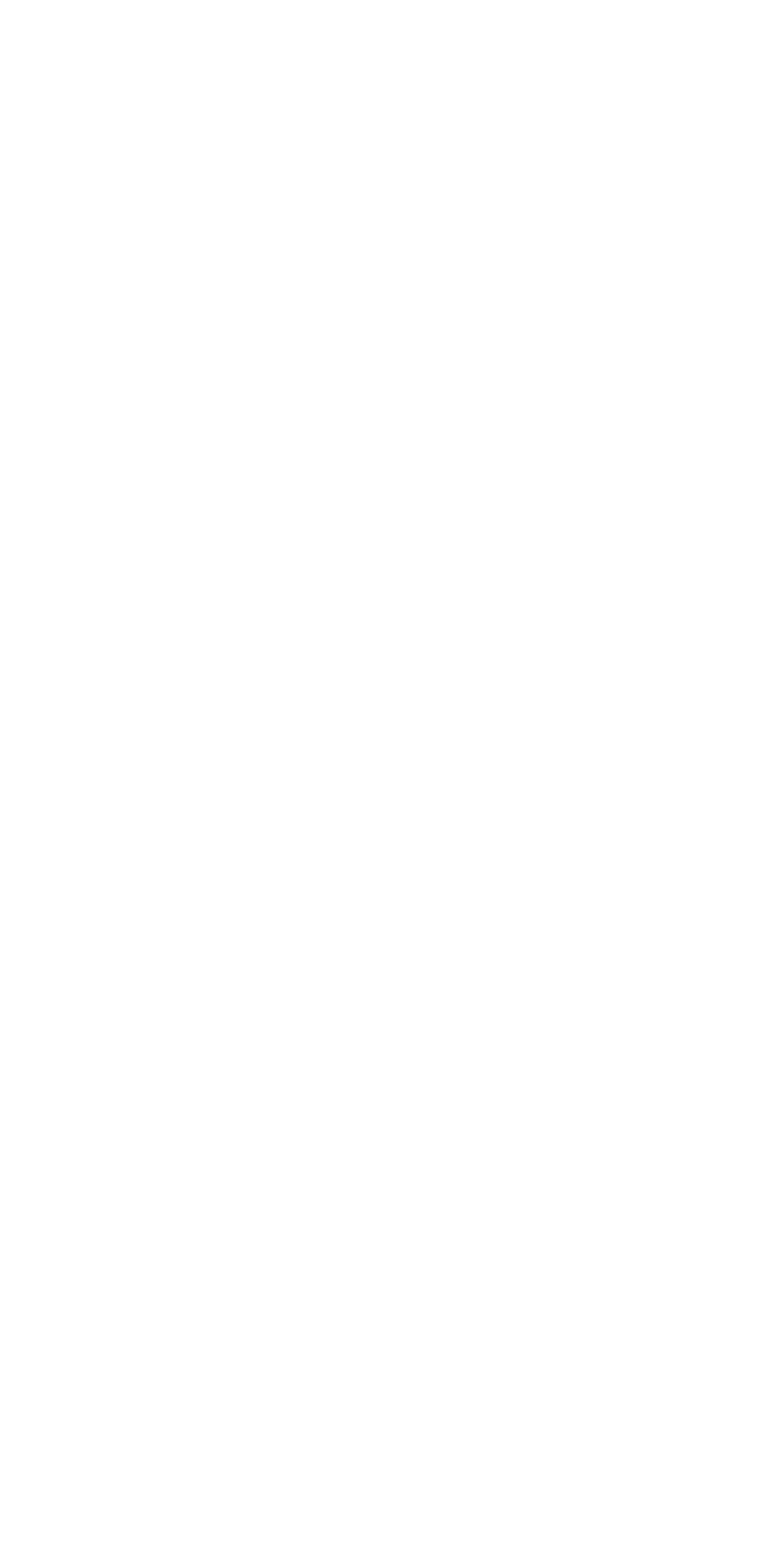Look at the image and give a detailed response to the following question: What is the last word of the text 'Get acquainted with AHF 2022 - 2025'?

I read the text 'Get acquainted with AHF 2022 - 2025' and found that the last word is '2025'.